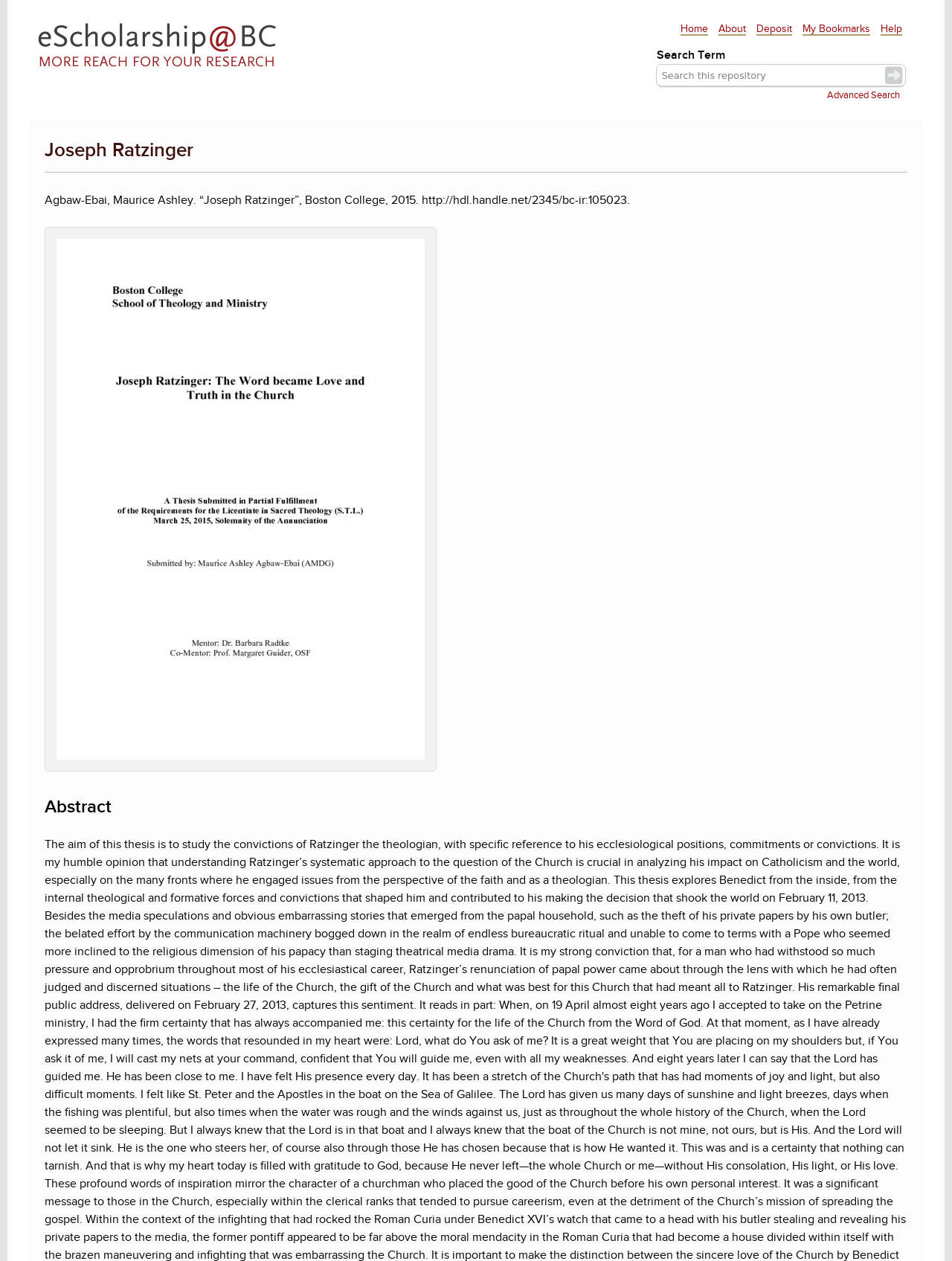Locate the bounding box coordinates of the element I should click to achieve the following instruction: "perform advanced search".

[0.869, 0.068, 0.945, 0.083]